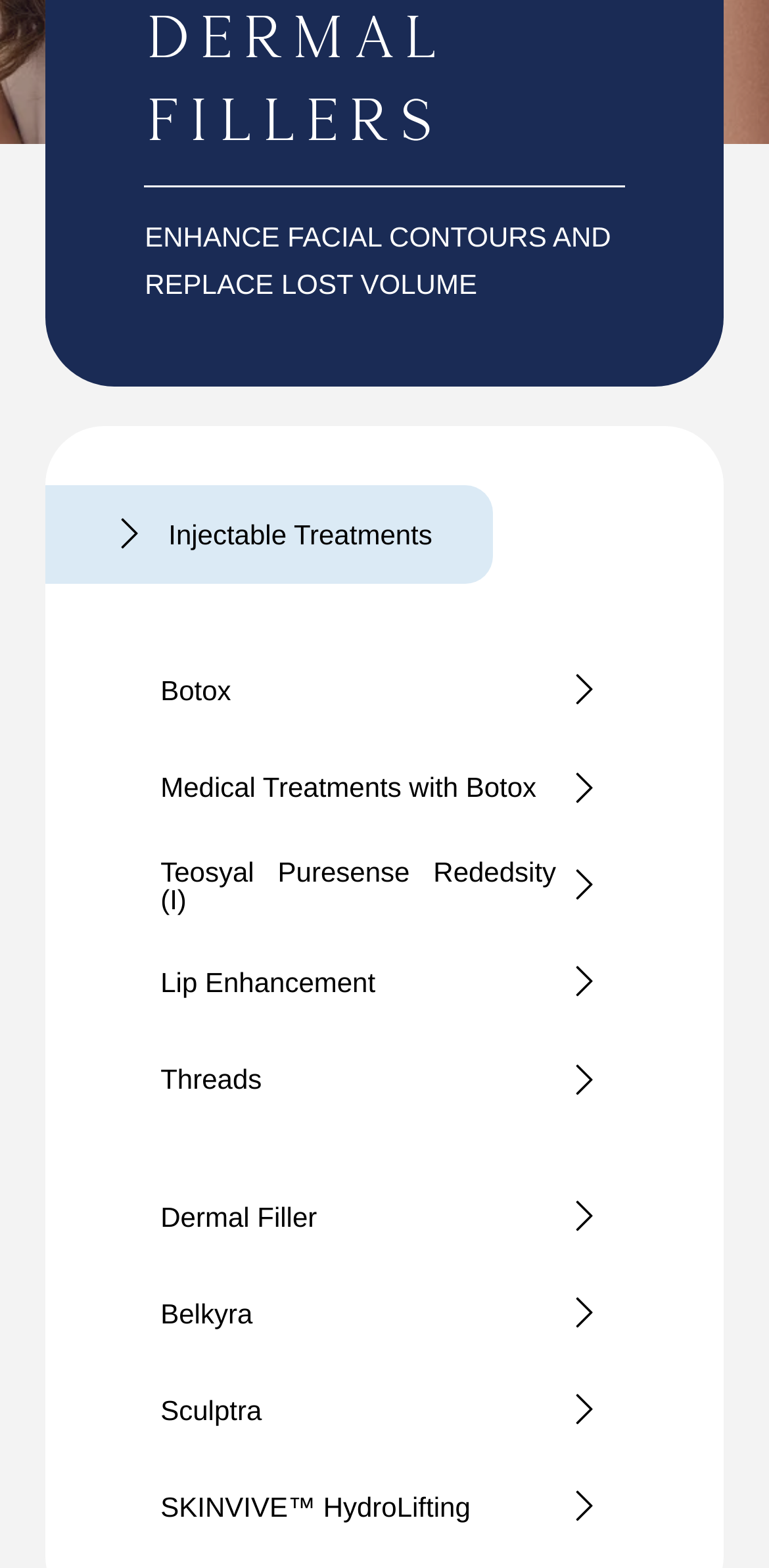Please reply to the following question using a single word or phrase: 
What is the main topic of this webpage?

Facial Contours and Volume